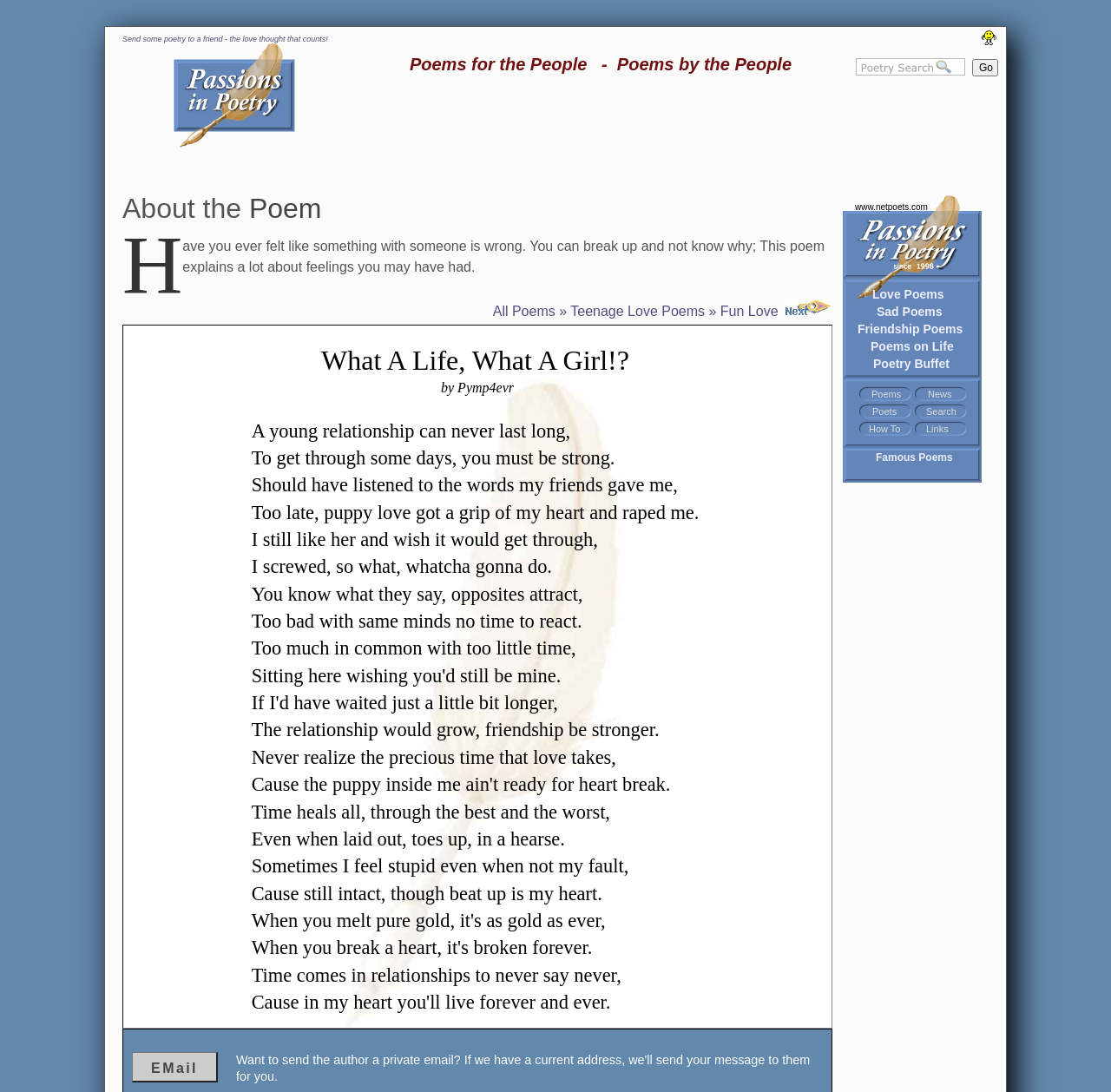Find the bounding box of the UI element described as: "merchant account Q&A". The bounding box coordinates should be given as four float values between 0 and 1, i.e., [left, top, right, bottom].

None